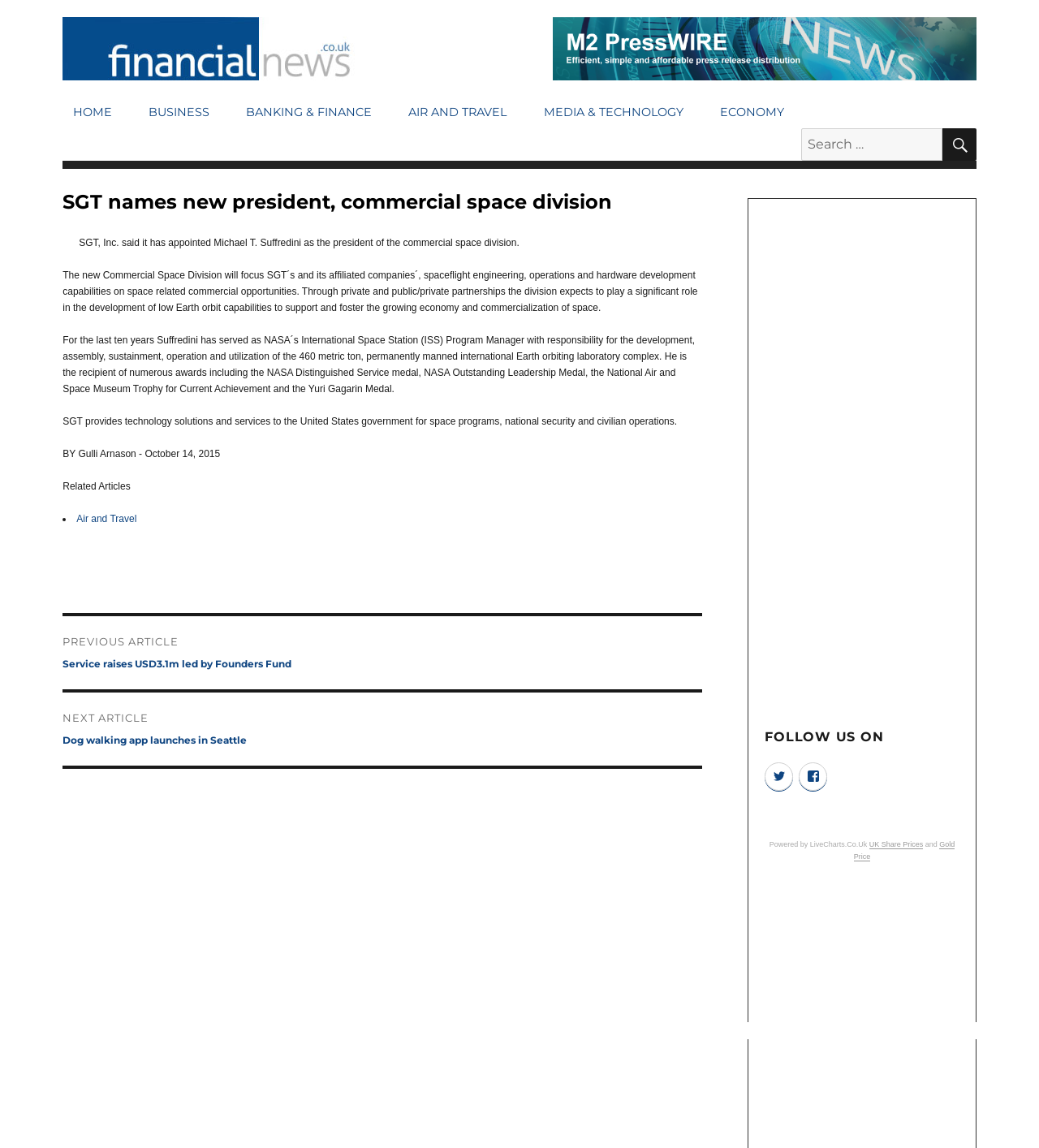Indicate the bounding box coordinates of the element that must be clicked to execute the instruction: "Check UK Share Prices". The coordinates should be given as four float numbers between 0 and 1, i.e., [left, top, right, bottom].

[0.837, 0.732, 0.889, 0.739]